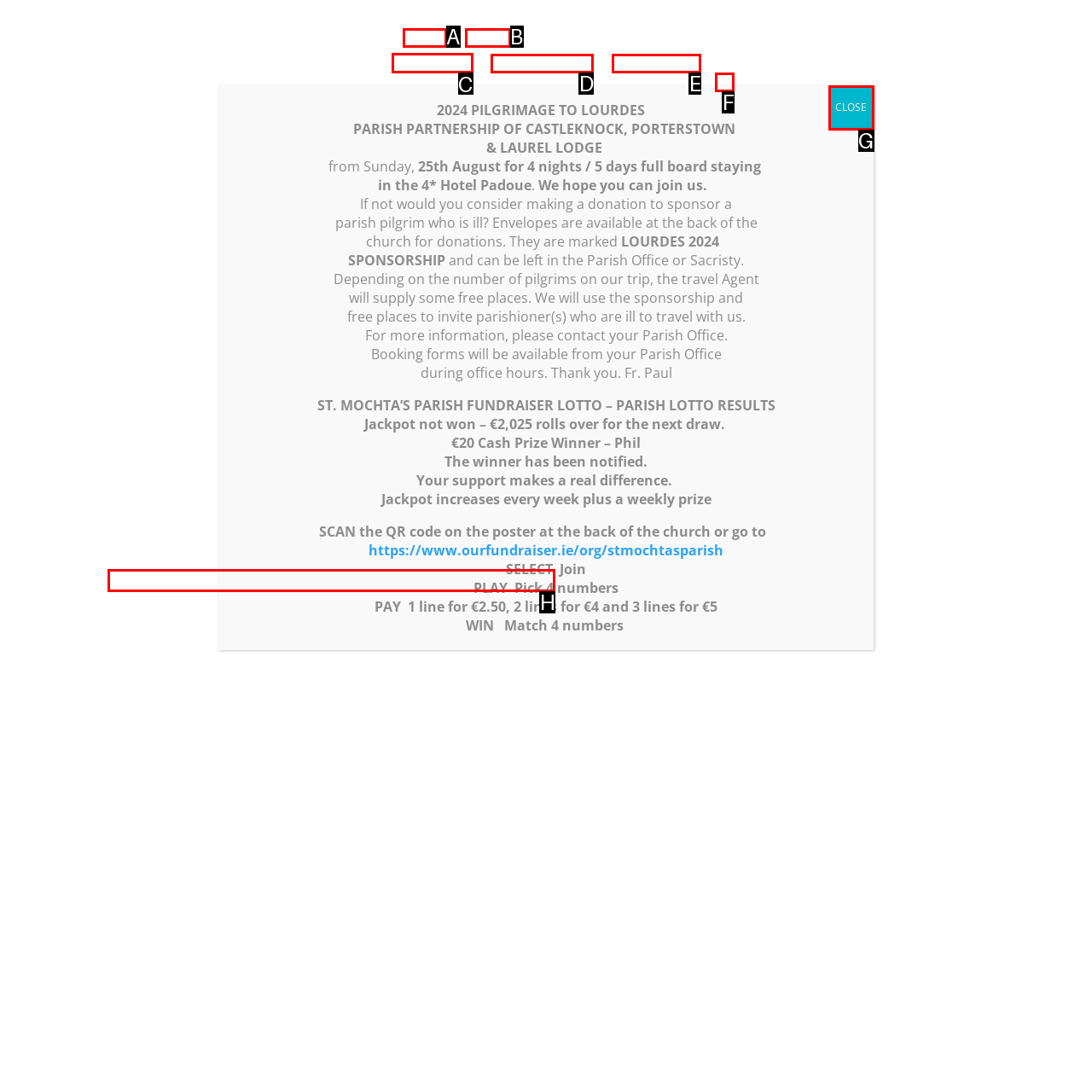To achieve the task: Click Contact Us, which HTML element do you need to click?
Respond with the letter of the correct option from the given choices.

C